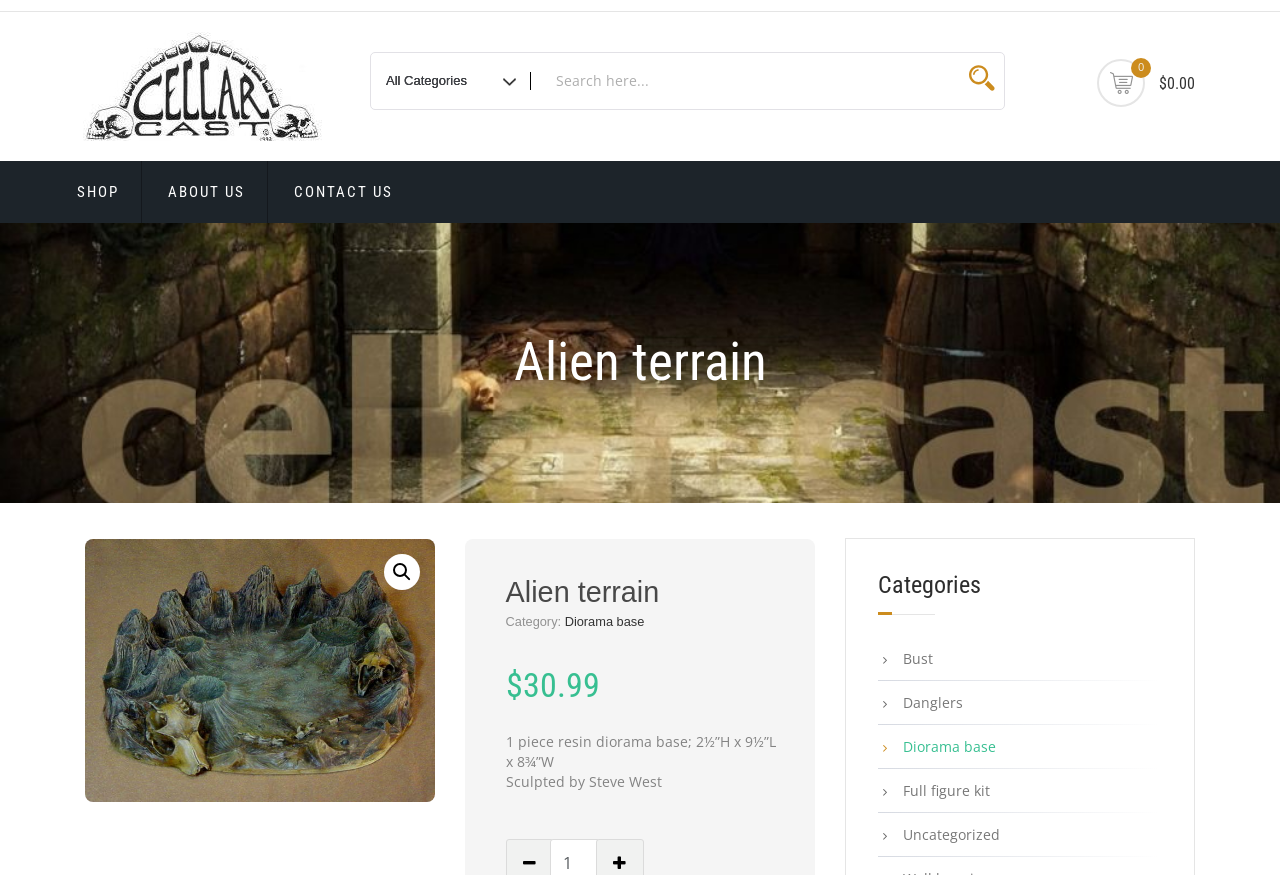Please determine the bounding box coordinates of the element's region to click in order to carry out the following instruction: "Search for products". The coordinates should be four float numbers between 0 and 1, i.e., [left, top, right, bottom].

[0.289, 0.059, 0.785, 0.126]